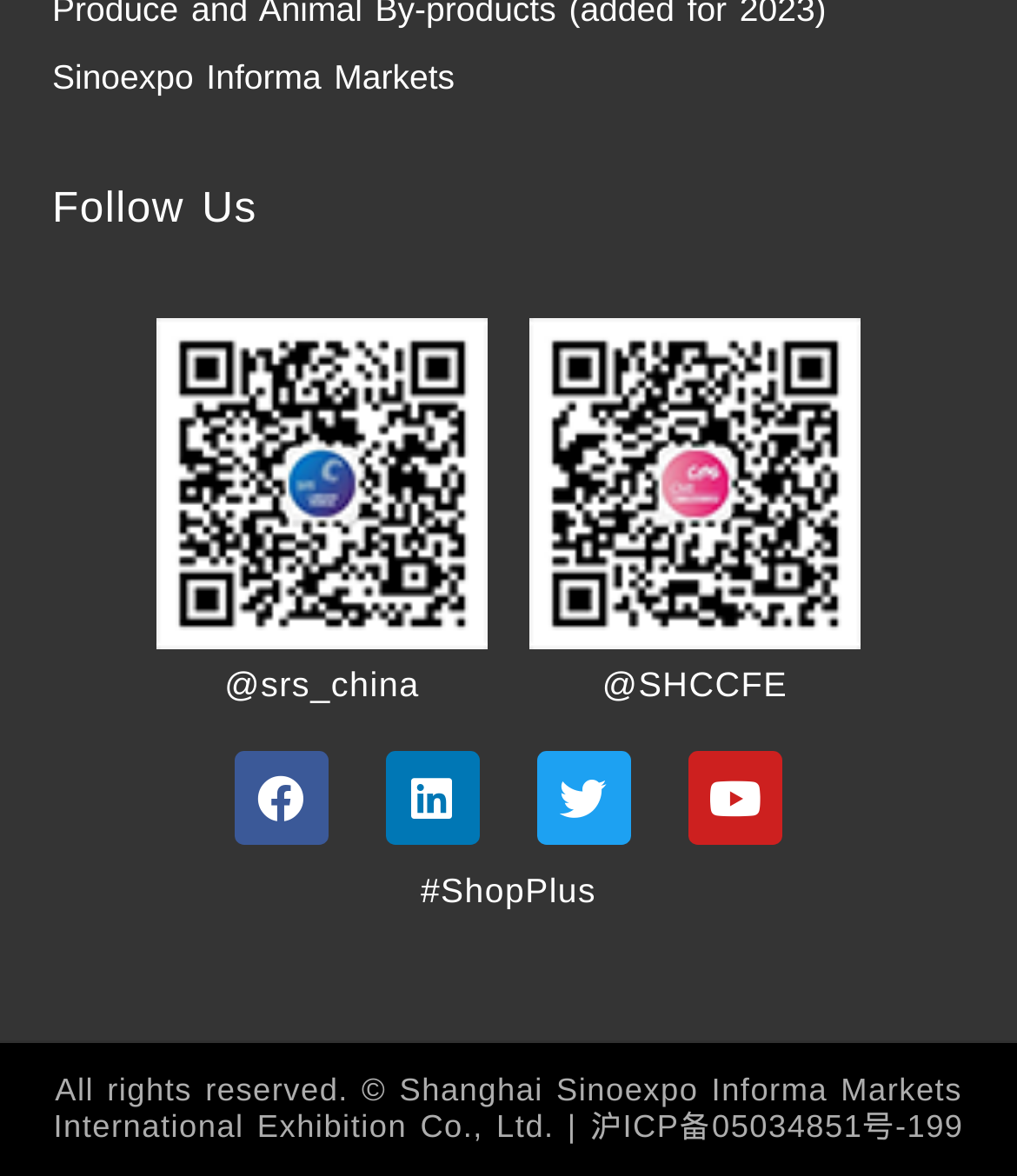Find the UI element described as: "Sinoexpo Informa Markets" and predict its bounding box coordinates. Ensure the coordinates are four float numbers between 0 and 1, [left, top, right, bottom].

[0.051, 0.046, 0.949, 0.086]